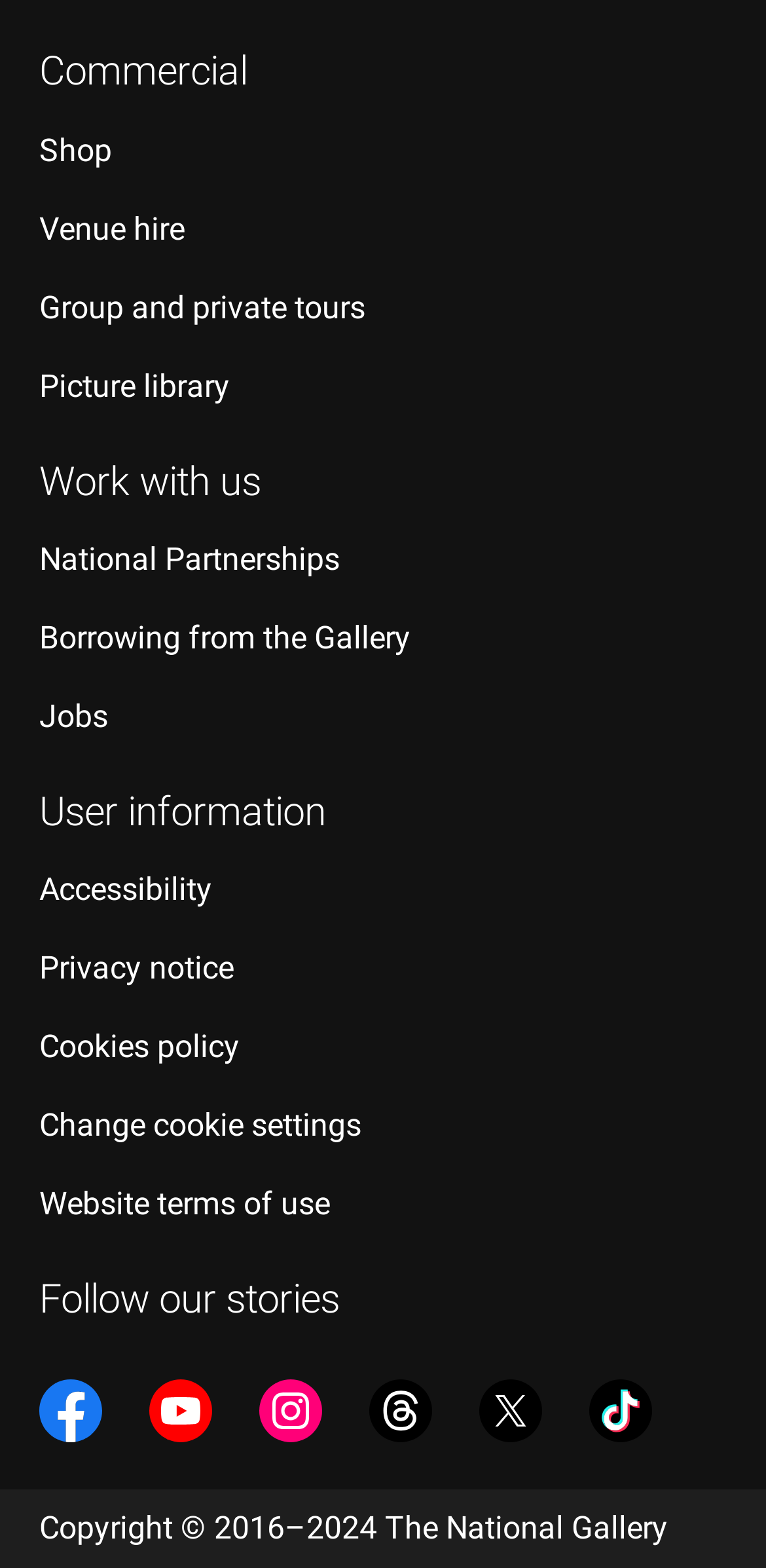Please determine the bounding box coordinates of the section I need to click to accomplish this instruction: "Visit Venue hire".

[0.051, 0.134, 0.241, 0.157]